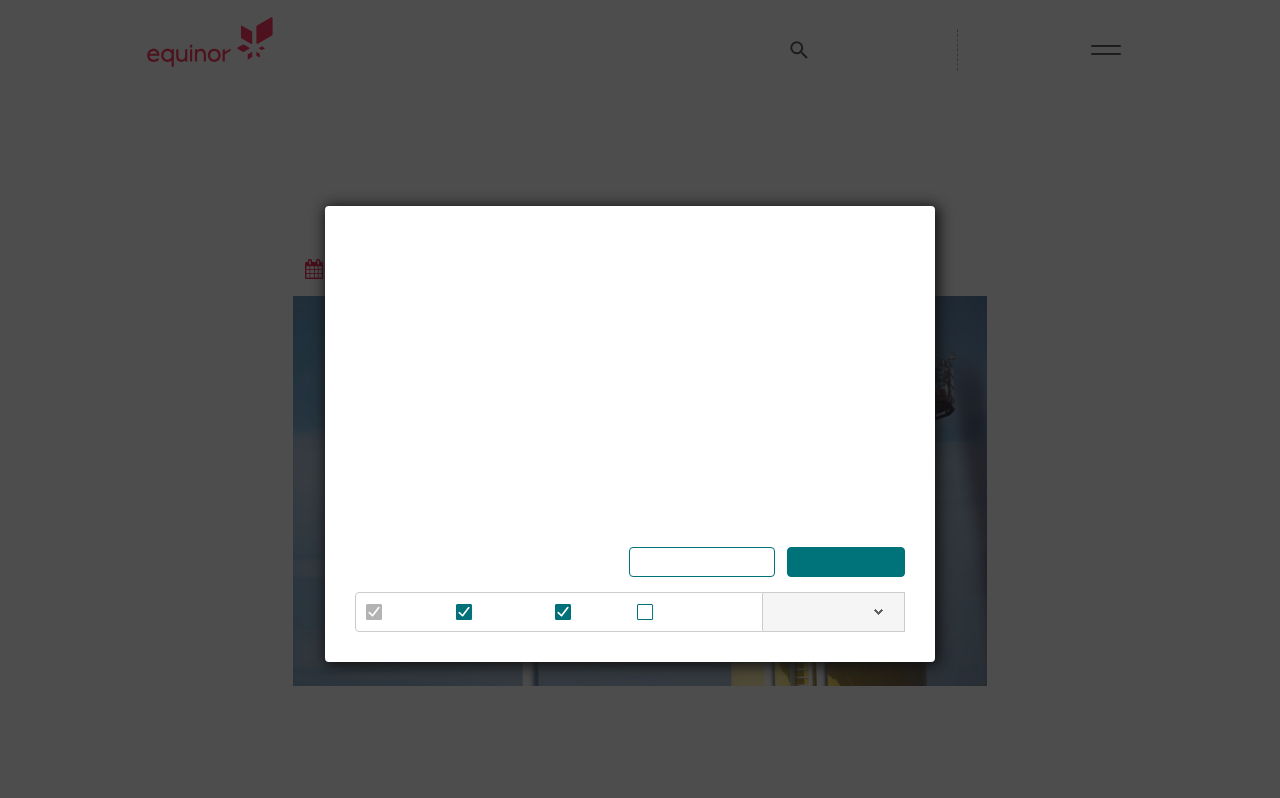What is the language of the webpage?
Could you please answer the question thoroughly and with as much detail as possible?

The webpage provides options to switch to English (UK) and Norwegian, indicating that the current language is English.